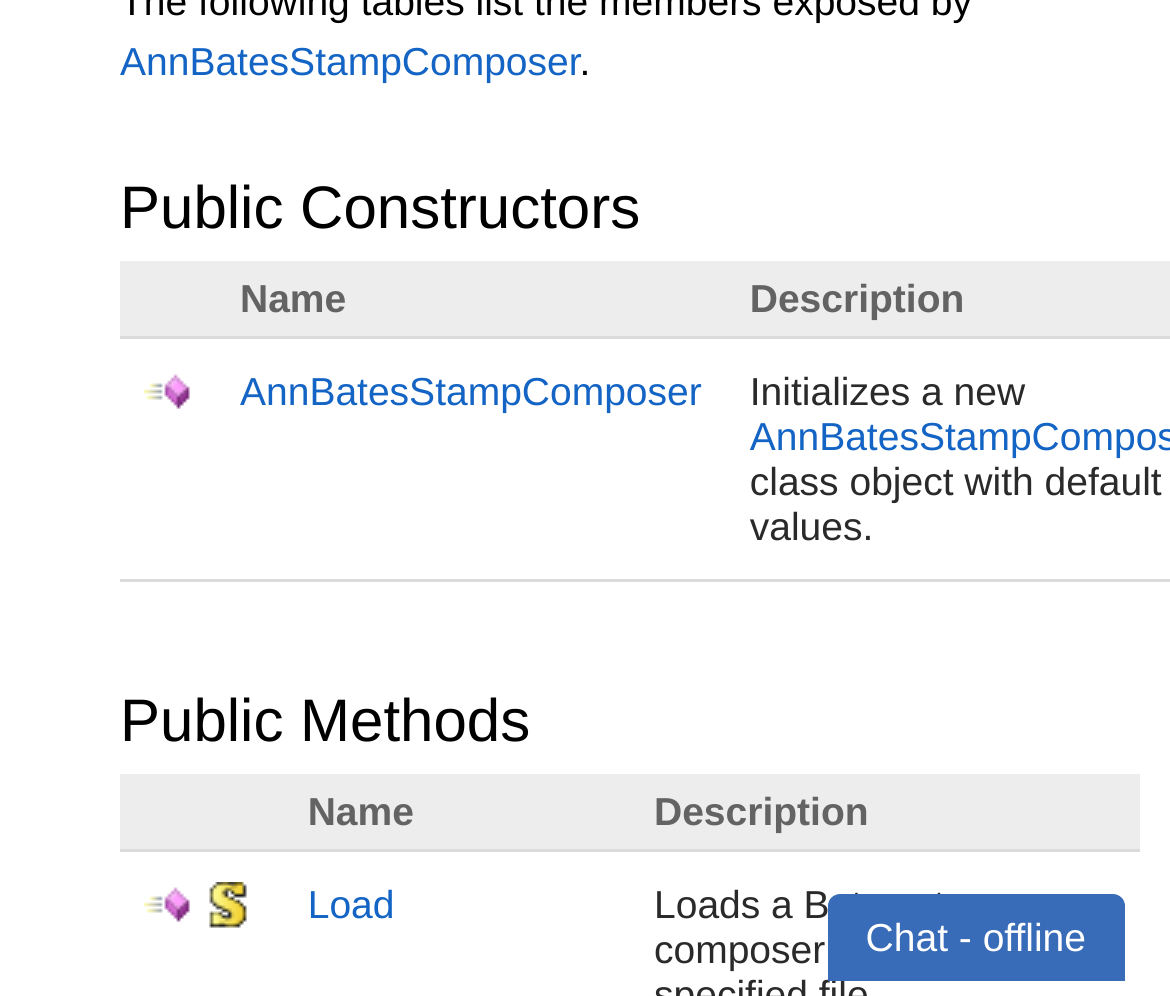Using the element description AnnBatesStampComposer, predict the bounding box coordinates for the UI element. Provide the coordinates in (top-left x, top-left y, bottom-right x, bottom-right y) format with values ranging from 0 to 1.

[0.205, 0.37, 0.6, 0.416]